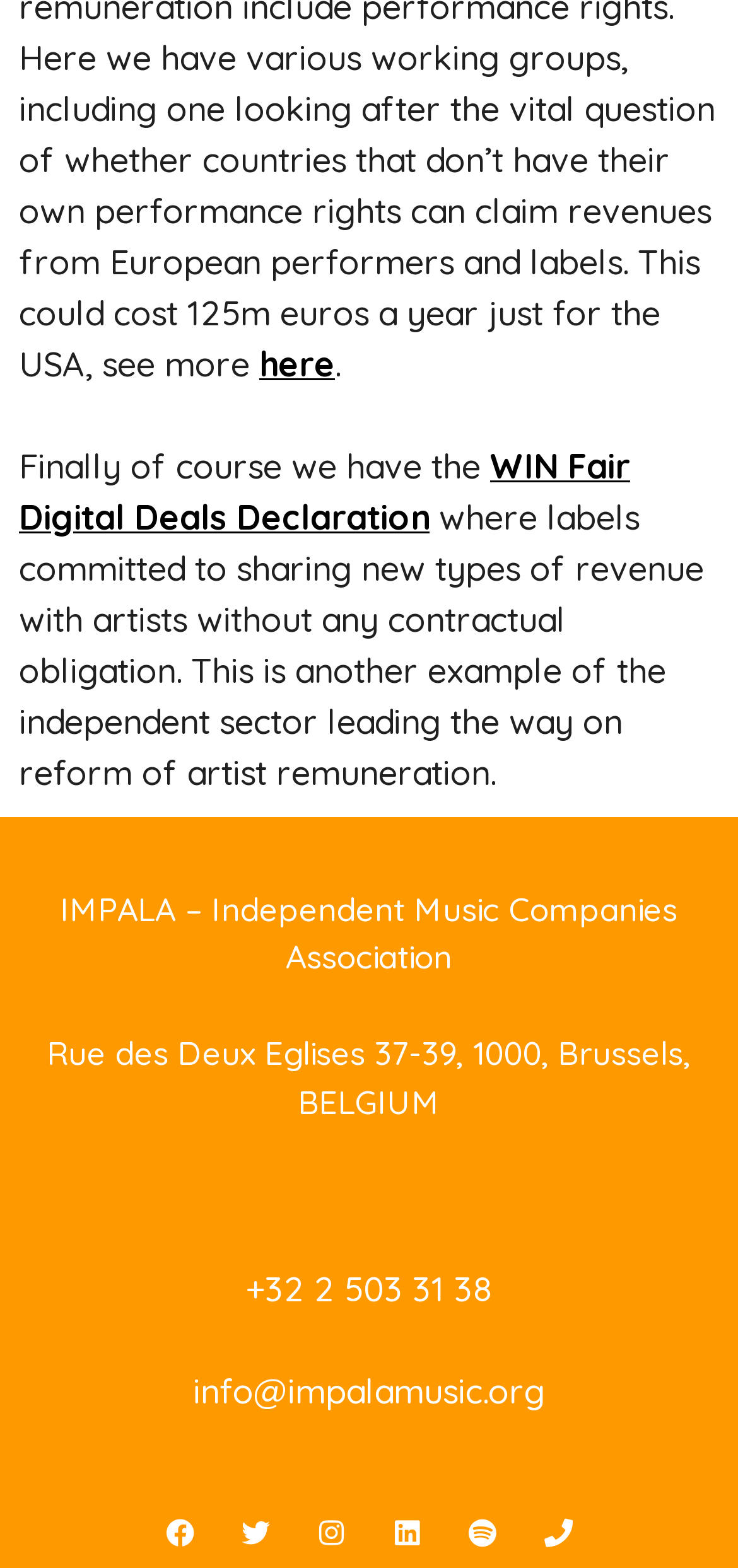Identify the bounding box coordinates of the region that should be clicked to execute the following instruction: "Contact IMPALA through email".

[0.262, 0.873, 0.738, 0.901]